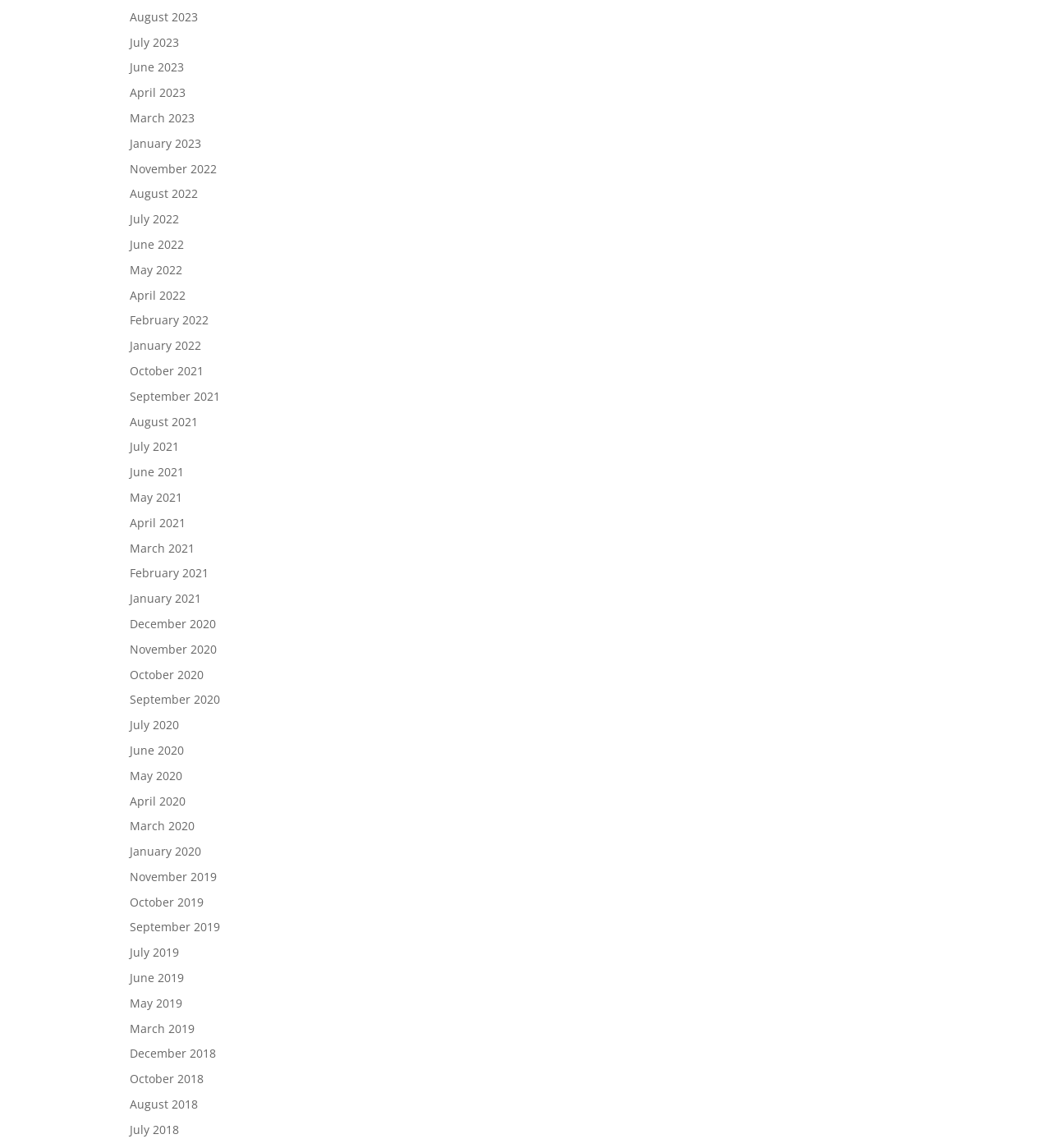Please locate the bounding box coordinates of the element that should be clicked to achieve the given instruction: "View July 2022".

[0.123, 0.184, 0.17, 0.198]